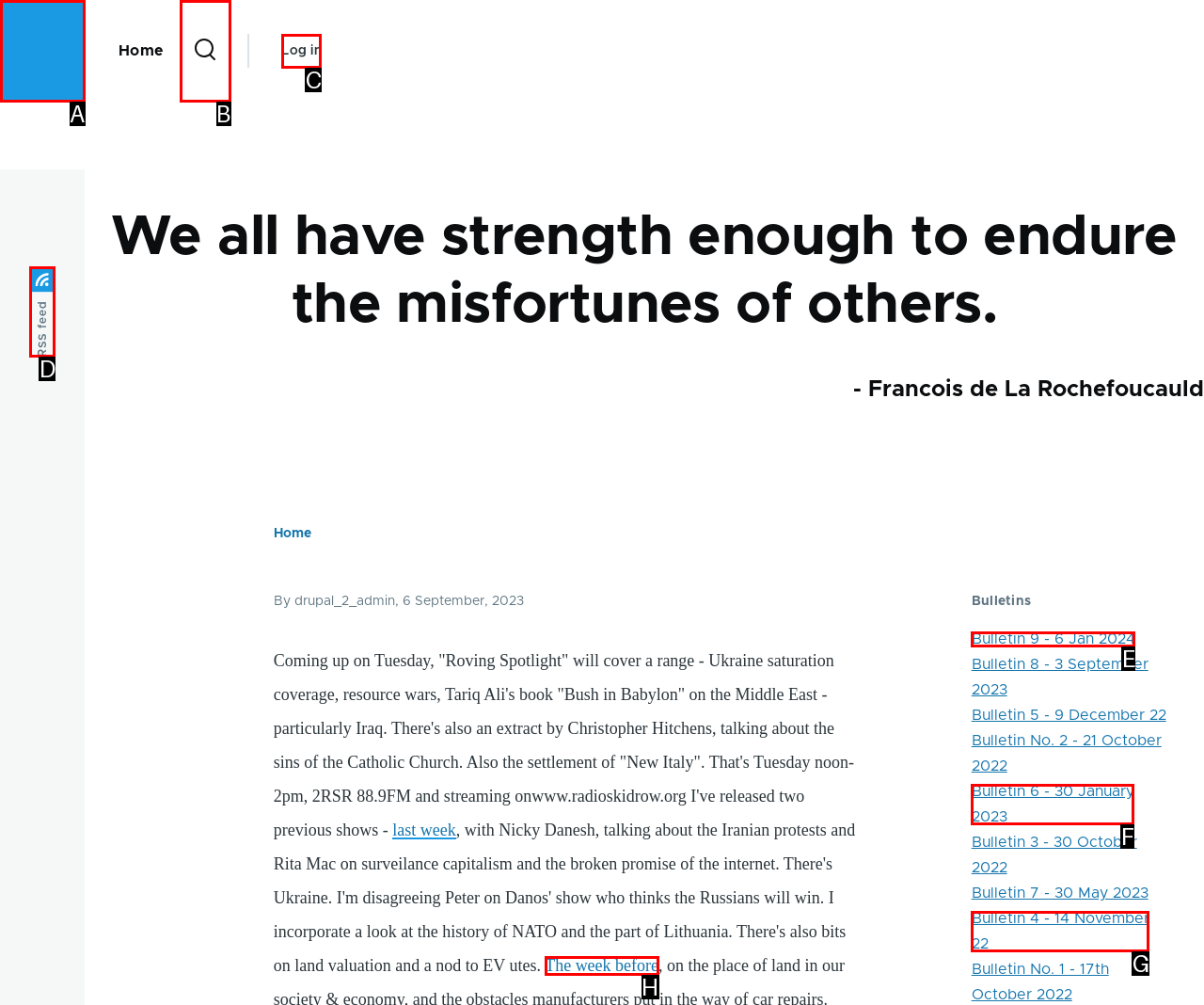Choose the letter that best represents the description: The week before. Provide the letter as your response.

H